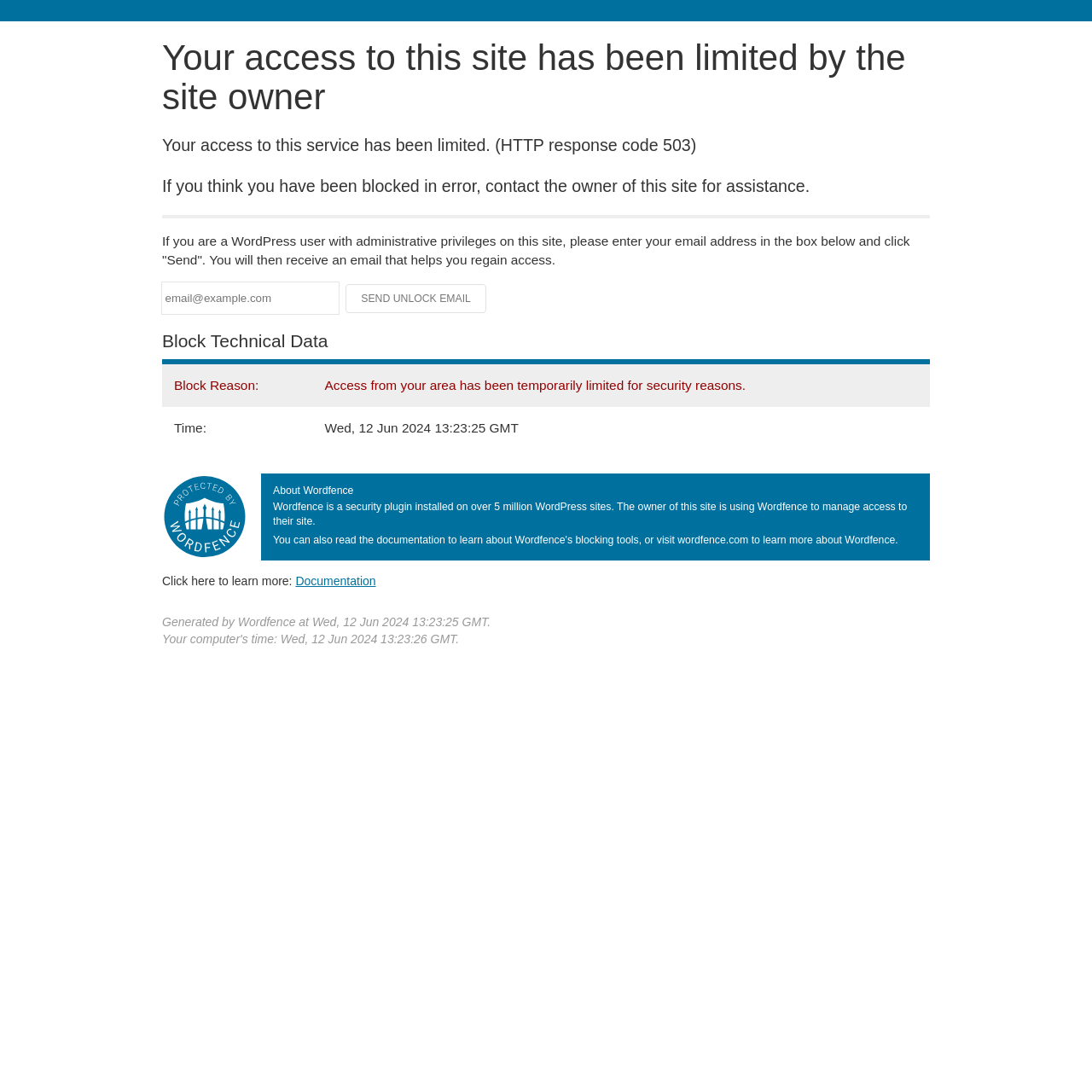What is the current status of the 'Send Unlock Email' button? Examine the screenshot and reply using just one word or a brief phrase.

Disabled